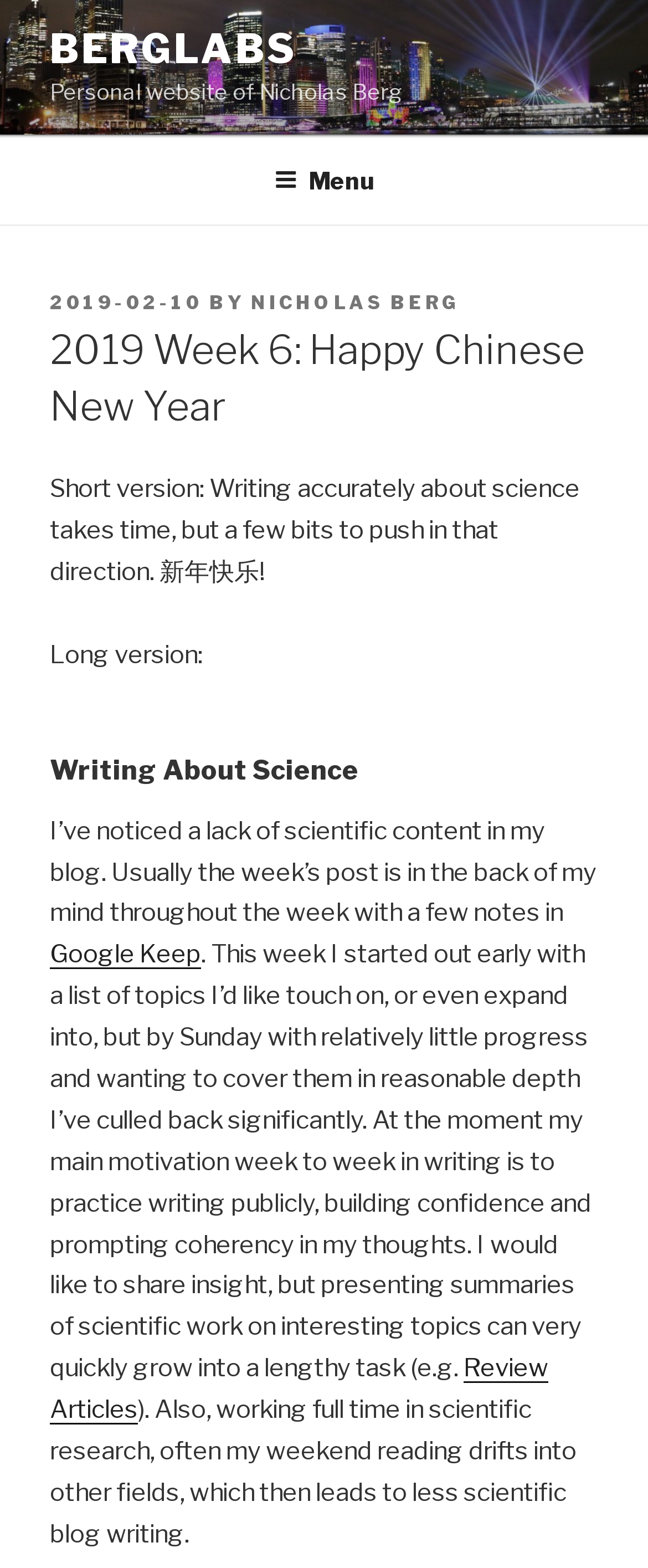Using the description: "Google Keep", identify the bounding box of the corresponding UI element in the screenshot.

[0.077, 0.599, 0.31, 0.618]